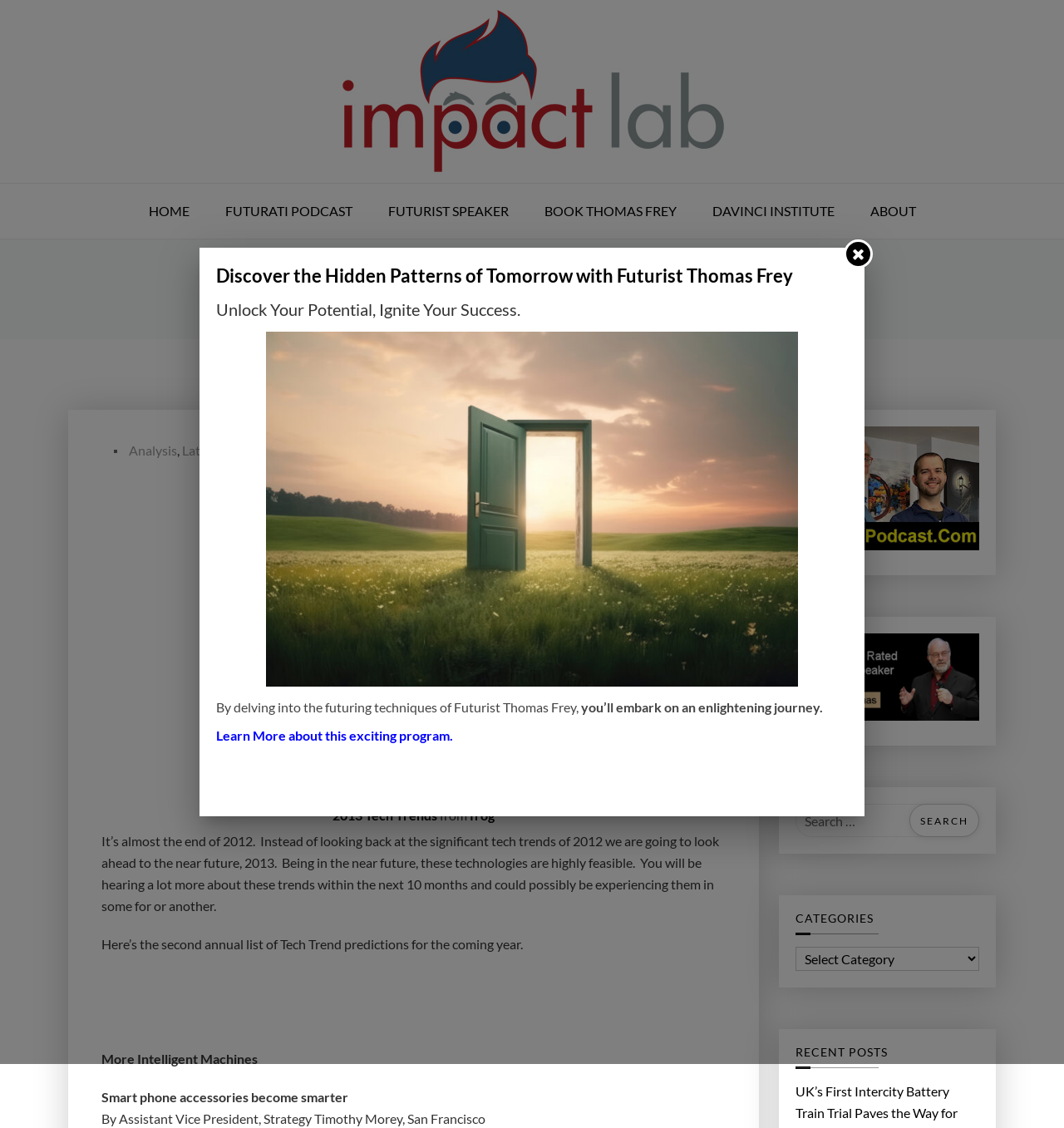Locate the coordinates of the bounding box for the clickable region that fulfills this instruction: "Search for something".

[0.748, 0.713, 0.92, 0.742]